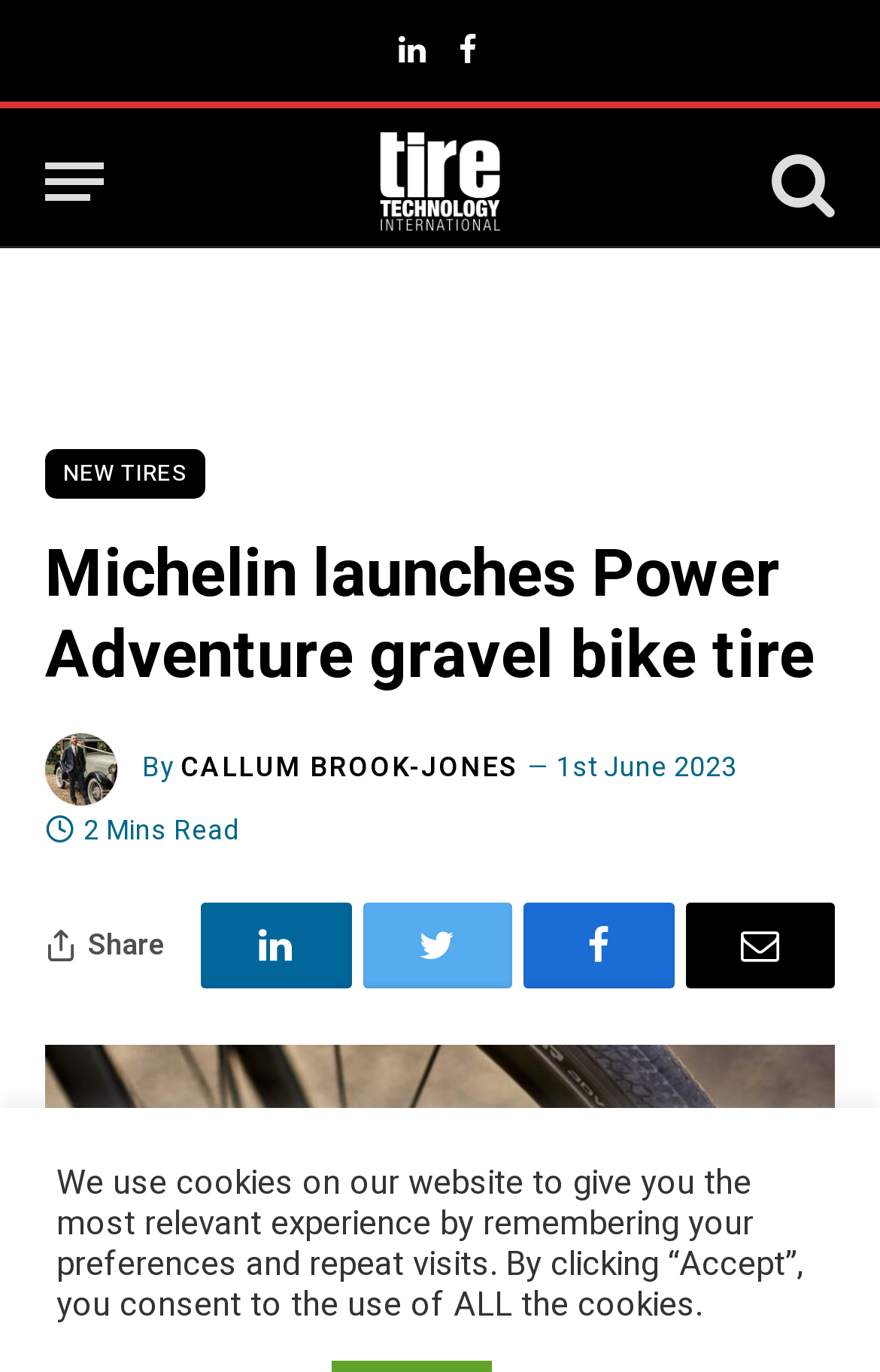Provide the bounding box coordinates for the specified HTML element described in this description: "title="Search"". The coordinates should be four float numbers ranging from 0 to 1, in the format [left, top, right, bottom].

[0.867, 0.095, 0.949, 0.169]